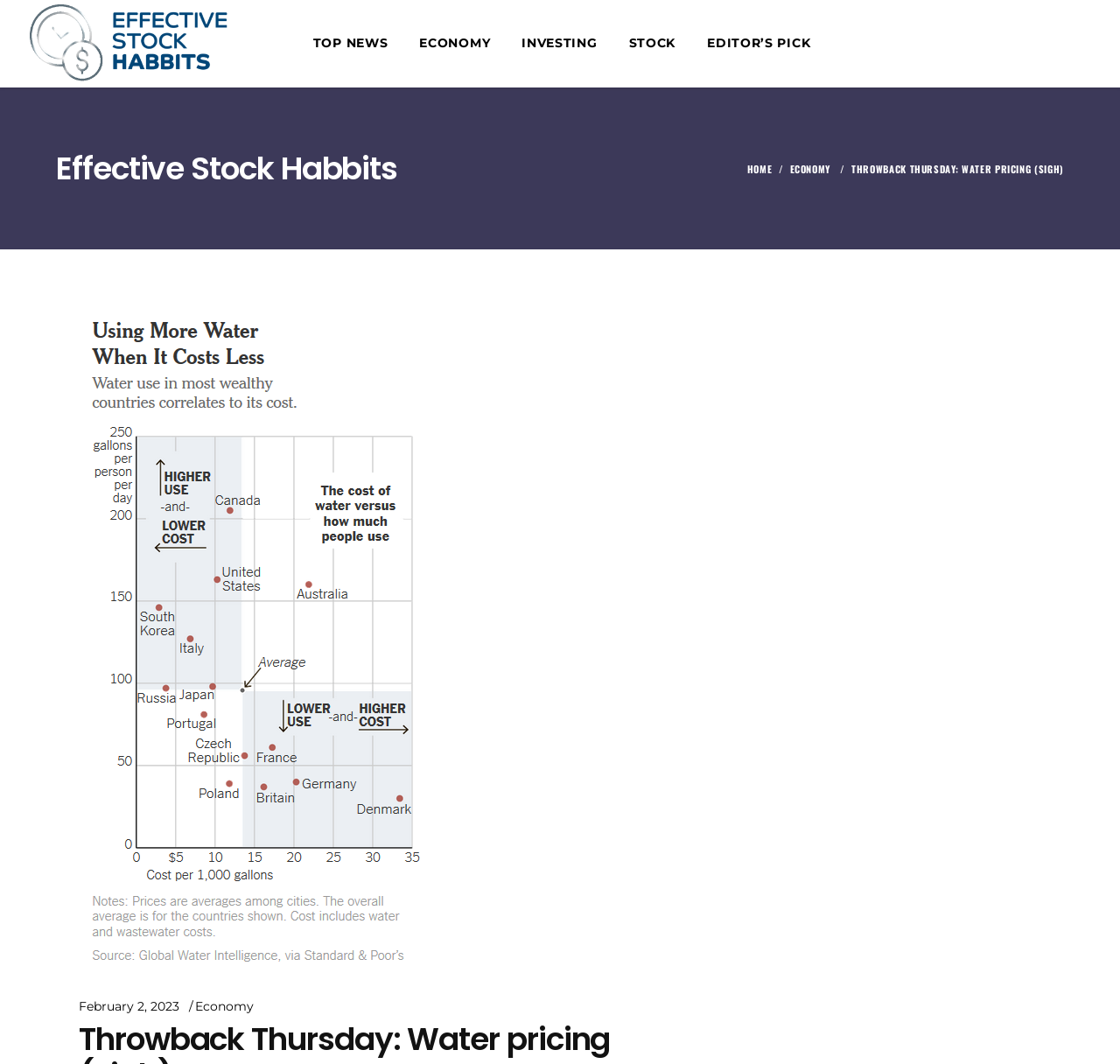Please identify the bounding box coordinates of the clickable region that I should interact with to perform the following instruction: "Click on the logo". The coordinates should be expressed as four float numbers between 0 and 1, i.e., [left, top, right, bottom].

[0.027, 0.004, 0.204, 0.078]